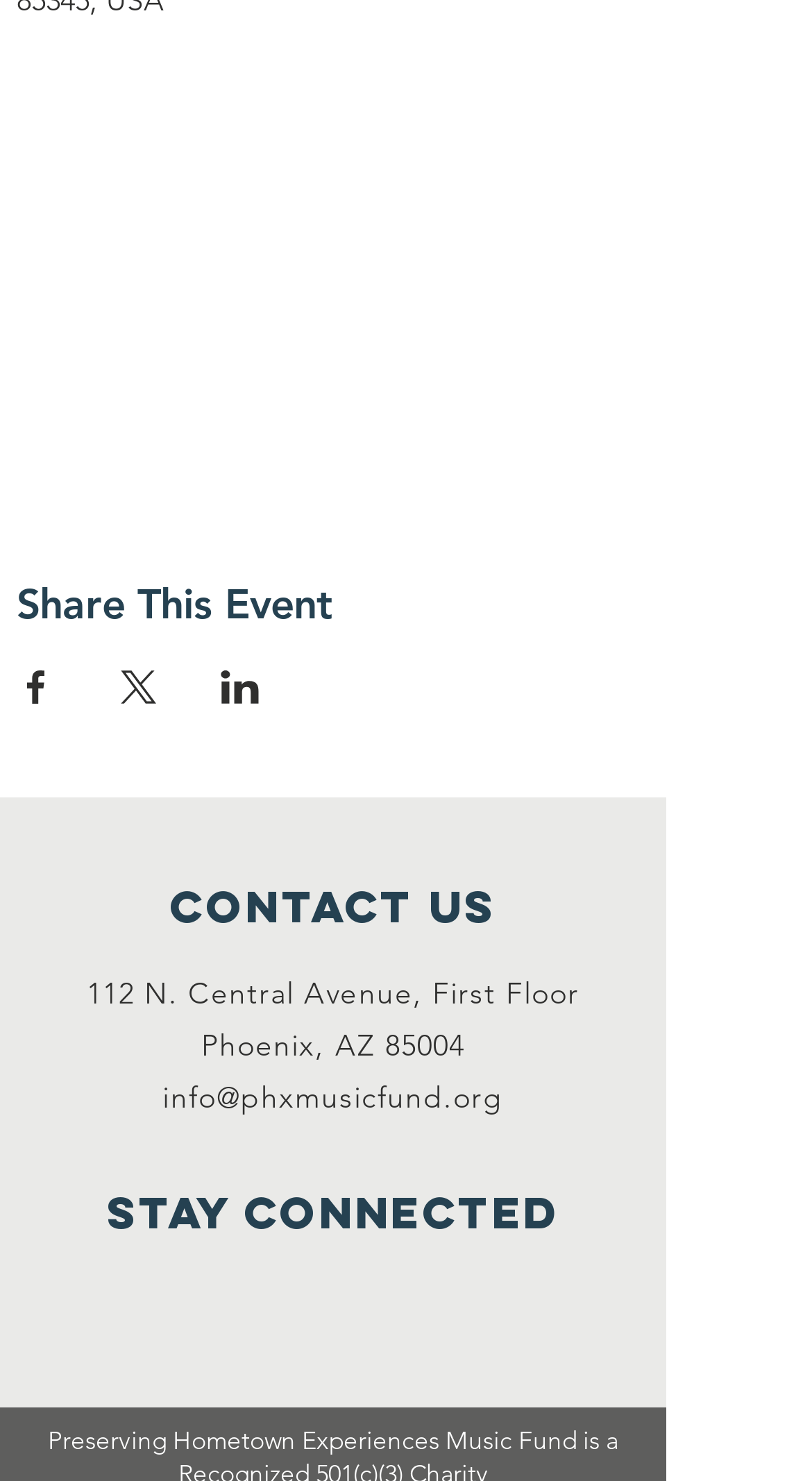Based on the image, please respond to the question with as much detail as possible:
How many social media platforms are listed?

I counted the number of links in the 'Social Bar' list, which are Facebook, Instagram, Twitter, and Vimeo, so there are 4 social media platforms listed.